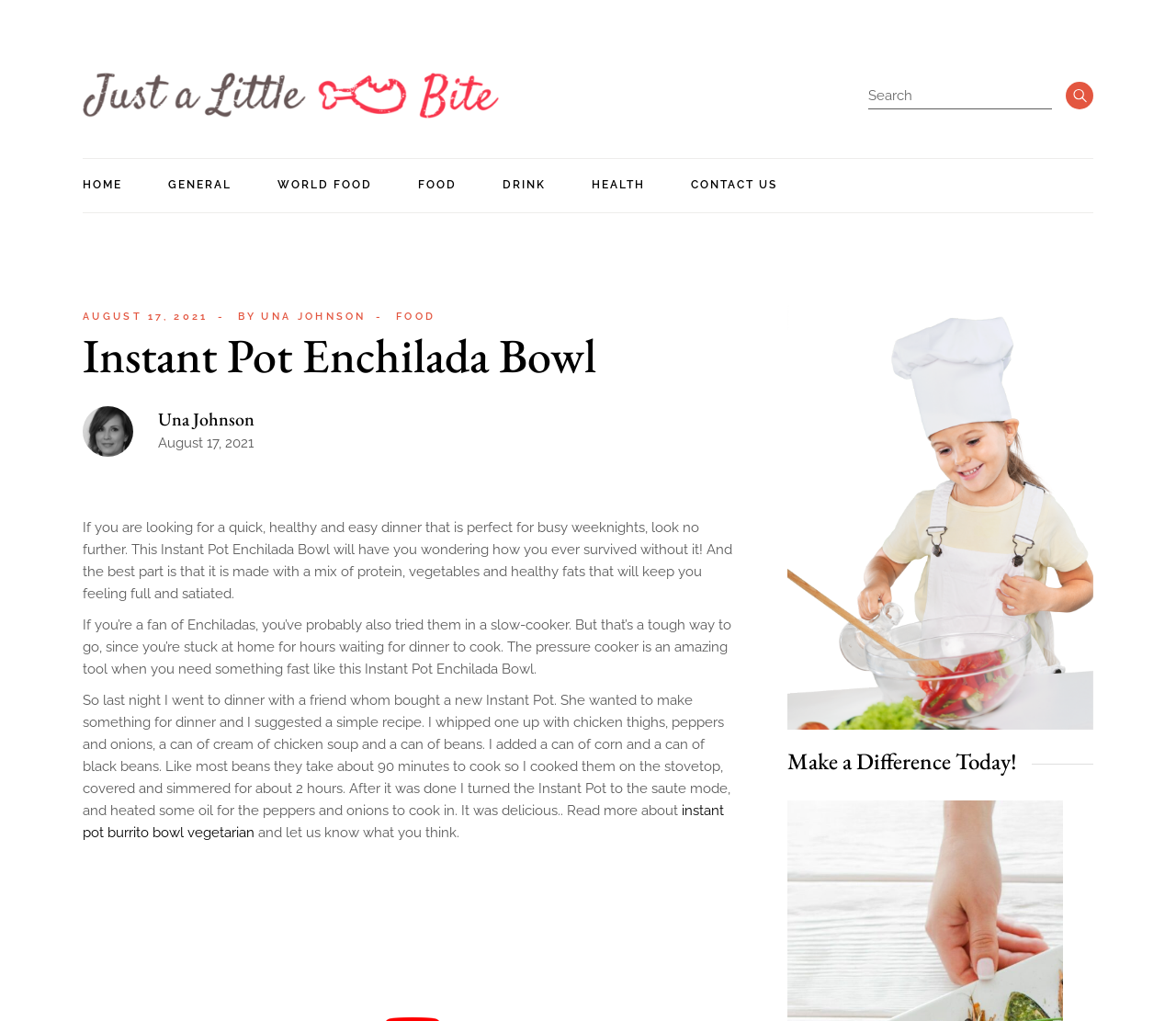Illustrate the webpage's structure and main components comprehensively.

This webpage is about a recipe for an Instant Pot Enchilada Bowl. At the top left corner, there is a logo of "JustALittleBite" with a dark and light version. Next to the logo, there is a search bar with a search button on the right side. 

Below the logo and search bar, there is a navigation menu with several links, including "HOME", "GENERAL", "Social Media", "Lifestyle", "Online Games", "How Many?", "WORLD FOOD", "FOOD", "DRINK", "HEALTH", and "CONTACT US". 

The main content of the webpage starts with a heading "Instant Pot Enchilada Bowl" followed by a brief introduction to the recipe. The introduction is divided into three paragraphs, describing the benefits of using an Instant Pot for cooking Enchiladas, a personal experience of making a simple recipe, and an invitation to share thoughts about the recipe.

On the right side of the main content, there are several links, including "AUGUST 17, 2021", "BY UNA JOHNSON", and "FOOD". There is also a link to another recipe, "instant pot burrito bowl vegetarian". 

At the bottom of the webpage, there is a heading "Make a Difference Today!"